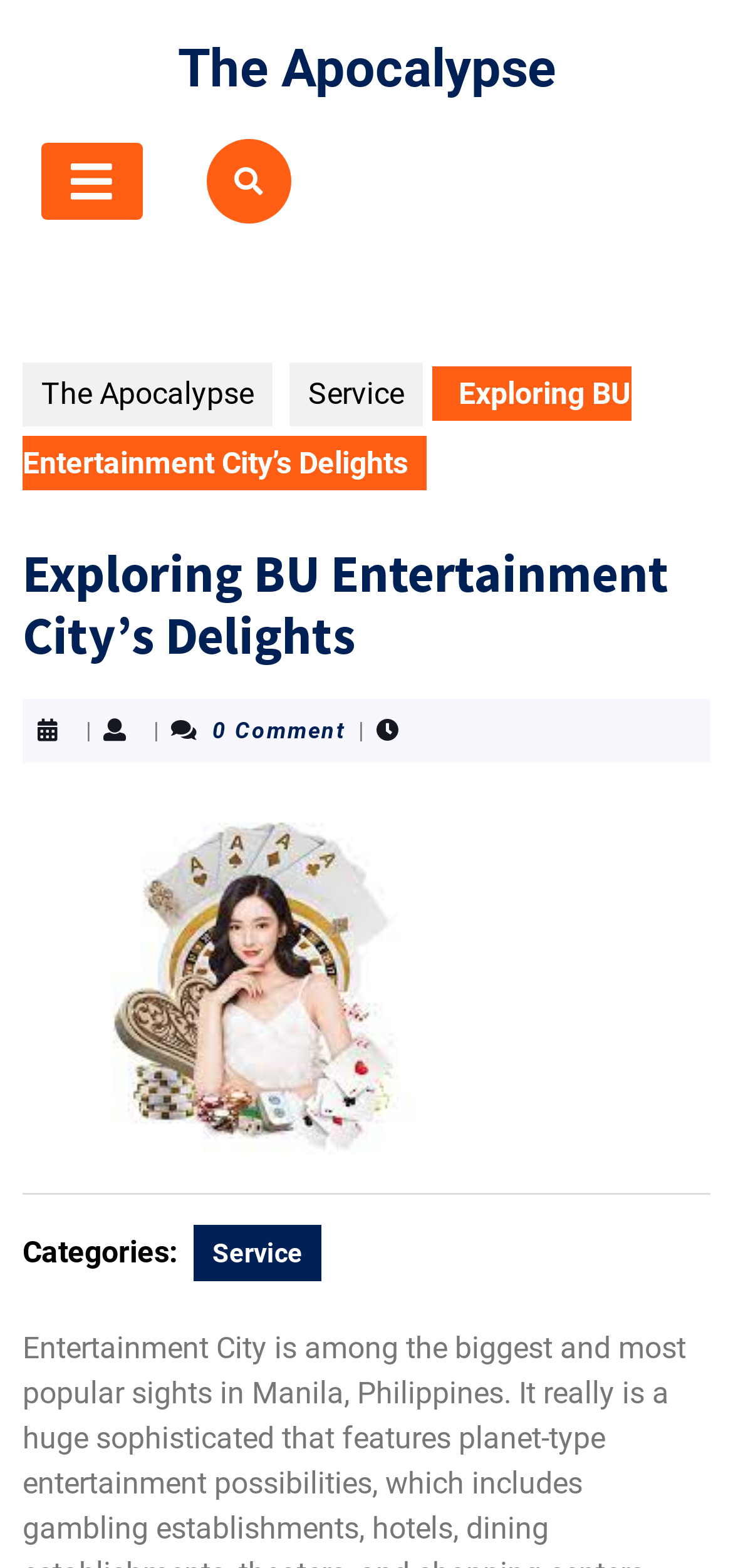Using the element description Open Button, predict the bounding box coordinates for the UI element. Provide the coordinates in (top-left x, top-left y, bottom-right x, bottom-right y) format with values ranging from 0 to 1.

[0.056, 0.091, 0.194, 0.14]